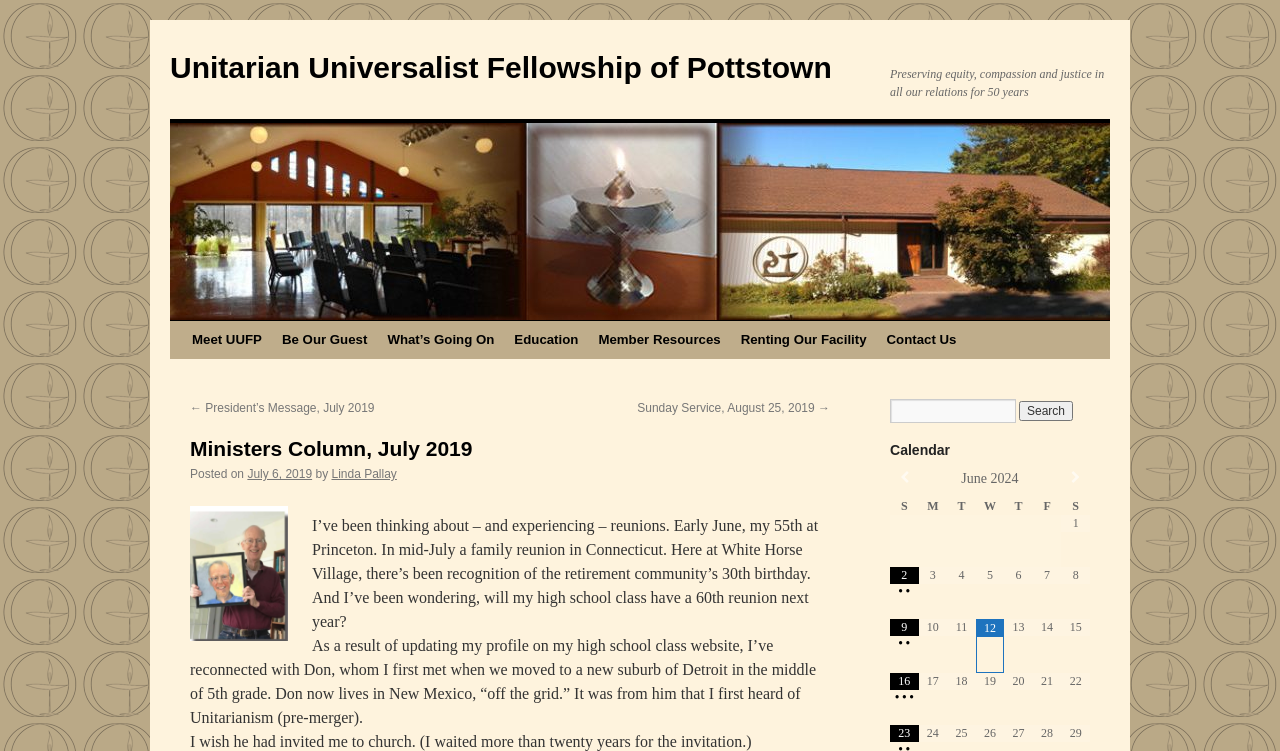Give a succinct answer to this question in a single word or phrase: 
What is the current month shown in the calendar?

June 2024